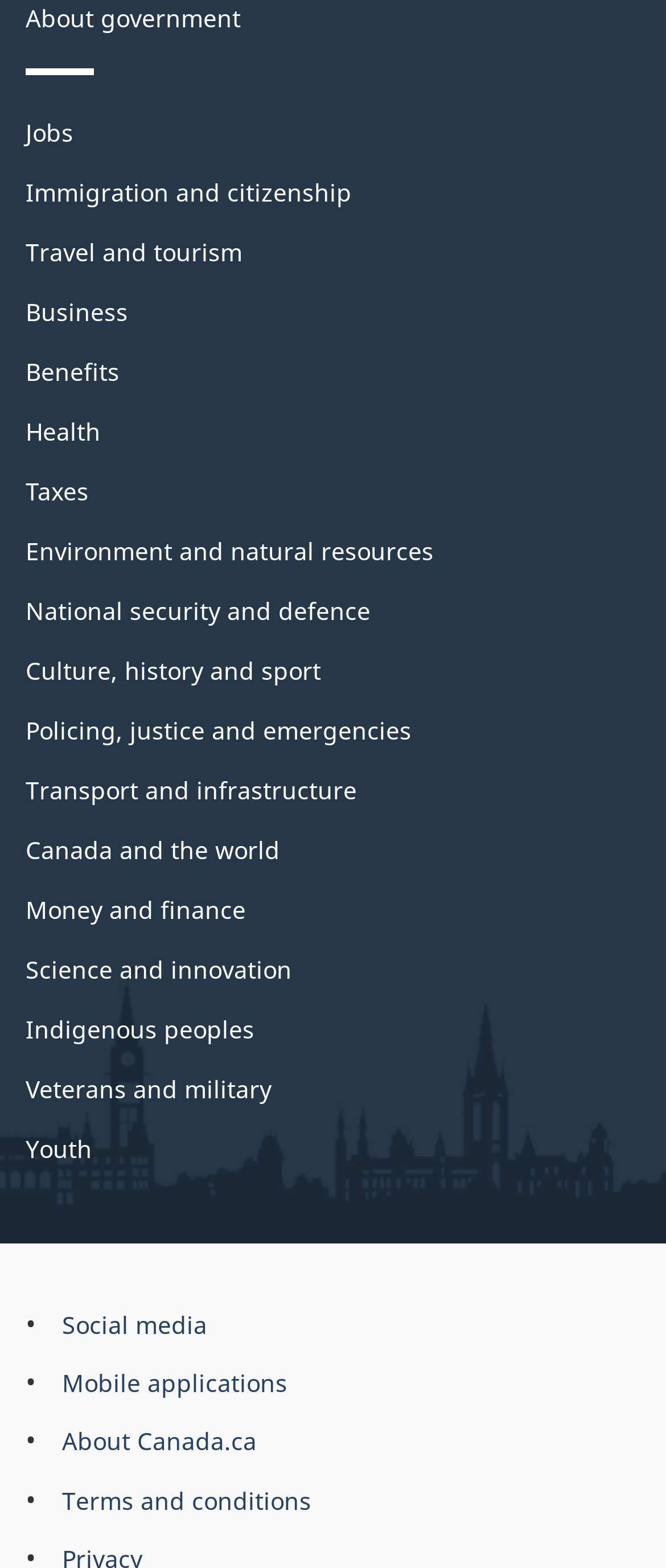Locate the bounding box coordinates of the clickable area to execute the instruction: "Go to 'Travel and tourism'". Provide the coordinates as four float numbers between 0 and 1, represented as [left, top, right, bottom].

[0.038, 0.15, 0.364, 0.171]